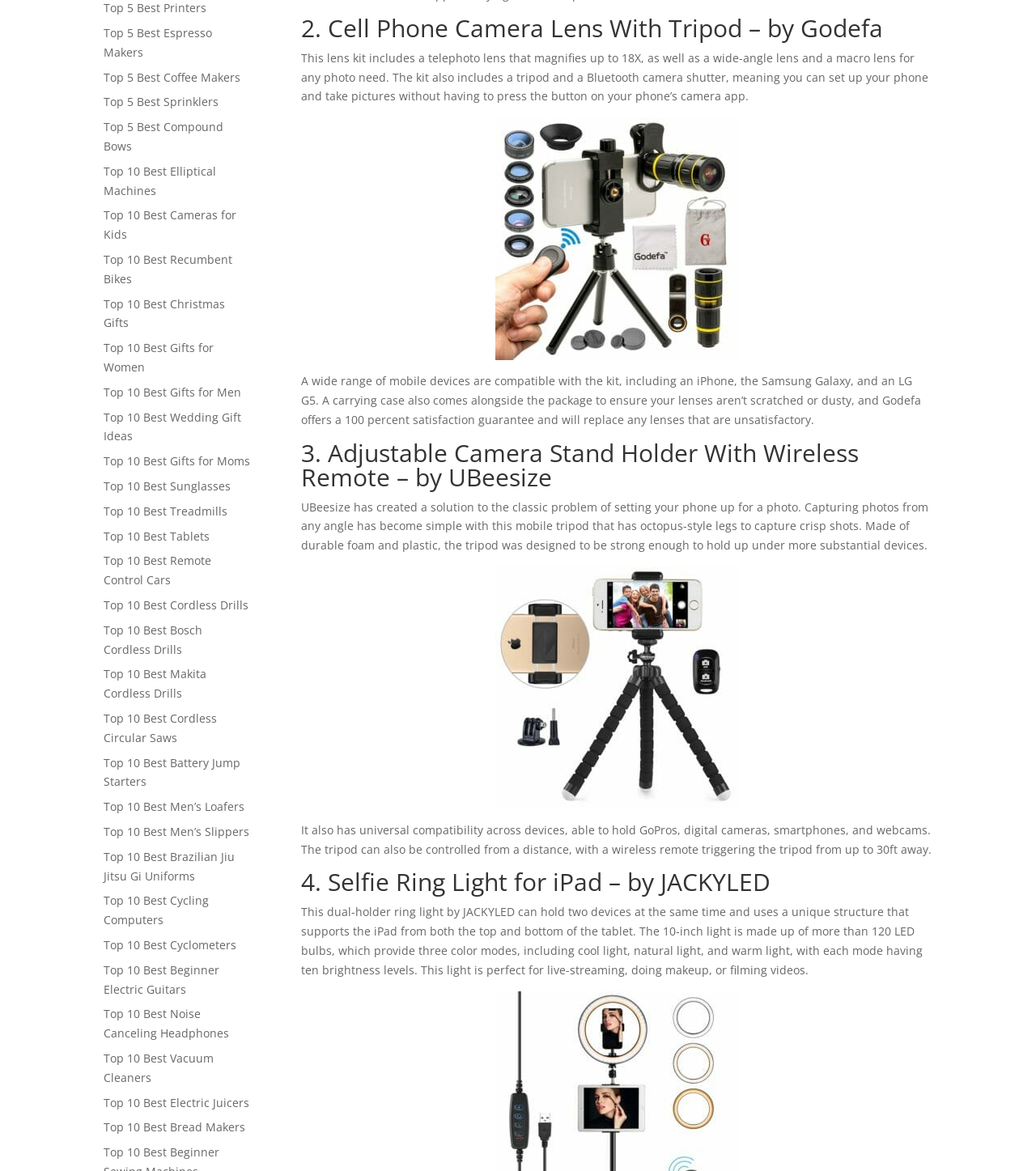Please identify the bounding box coordinates of the element that needs to be clicked to execute the following command: "Click on Top 10 Best Gifts for Women". Provide the bounding box using four float numbers between 0 and 1, formatted as [left, top, right, bottom].

[0.1, 0.29, 0.206, 0.32]